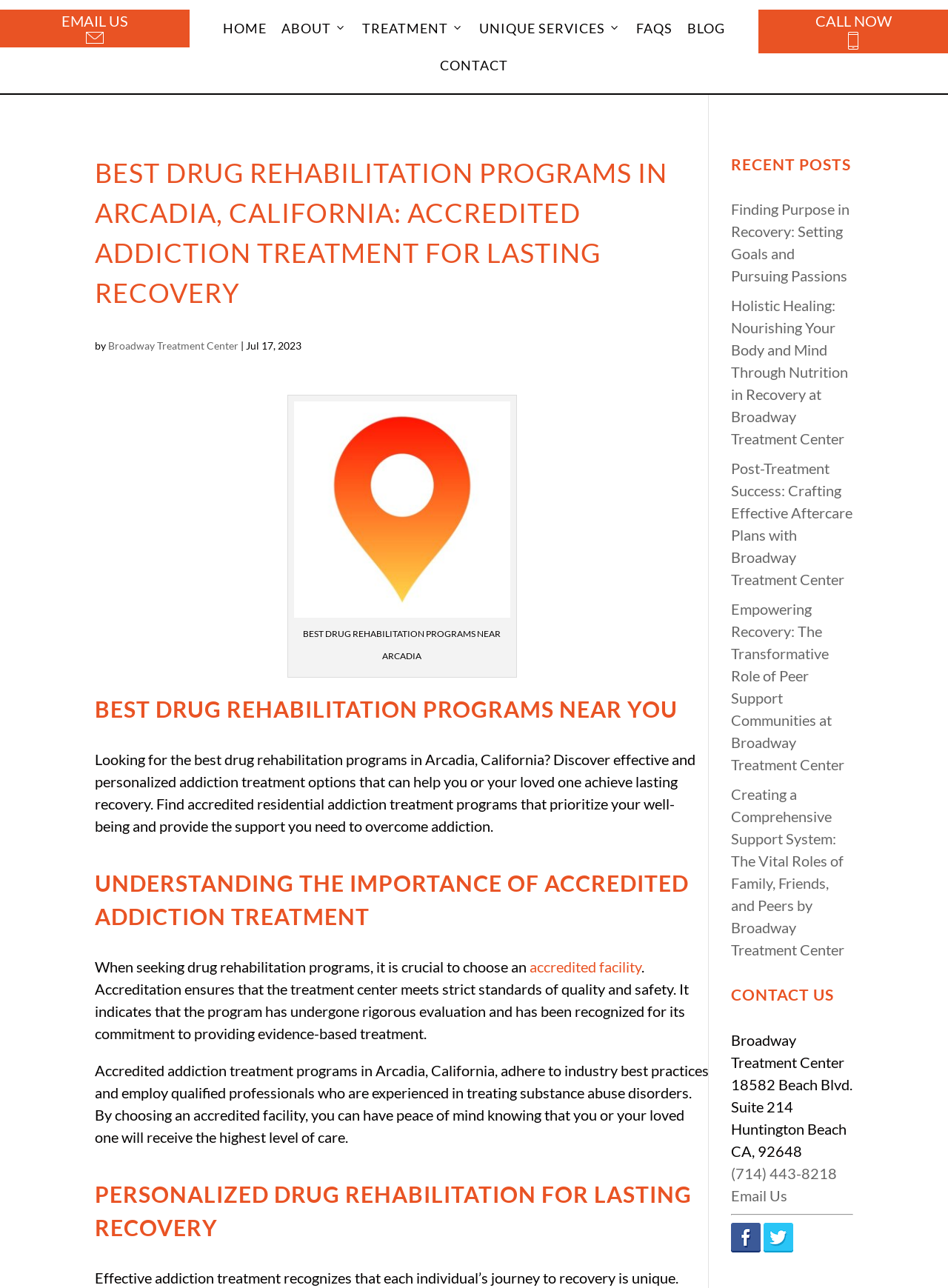Analyze the image and deliver a detailed answer to the question: What is the purpose of the 'UNIQUE SERVICES' link?

I found the answer by looking at the navigation menu where the link 'UNIQUE SERVICES' is listed, which suggests that it leads to a page that provides information about the unique services offered by the treatment center.